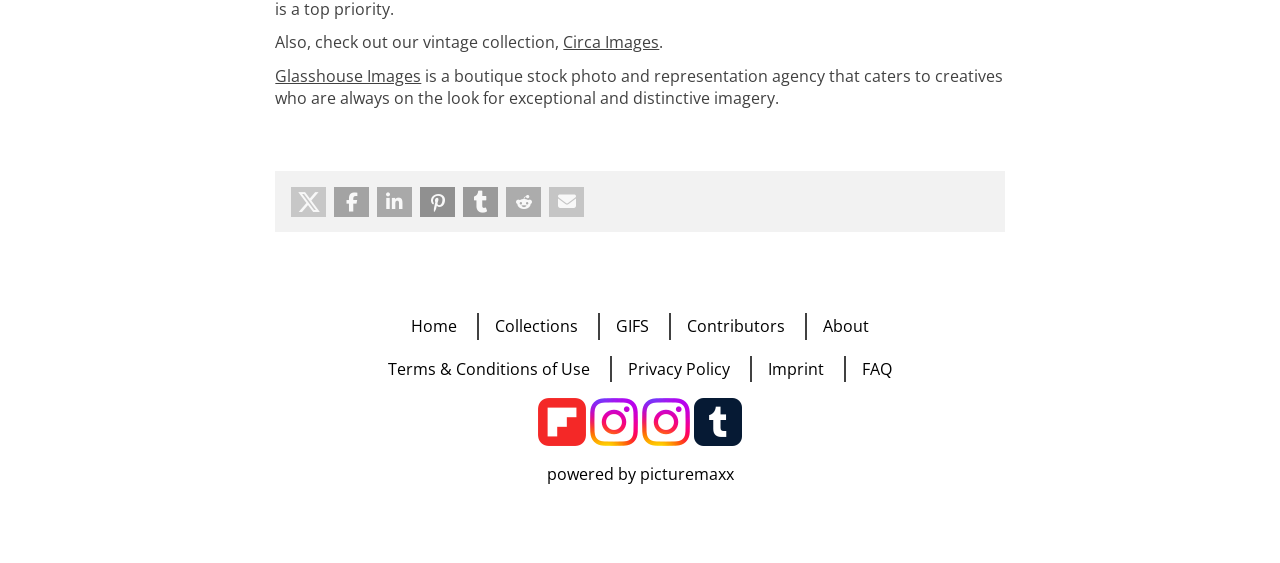Highlight the bounding box coordinates of the region I should click on to meet the following instruction: "Search for something".

None